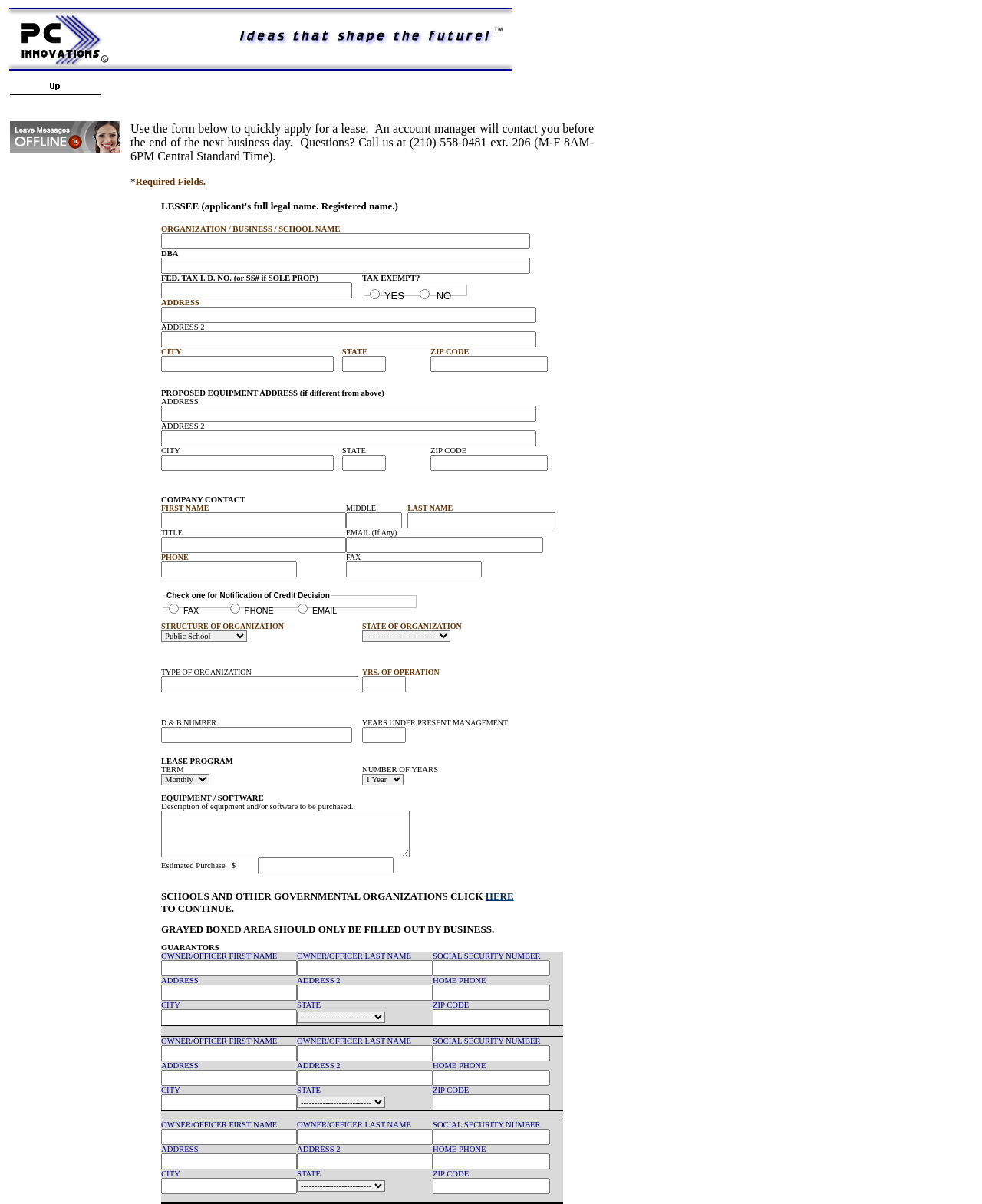Can you find the bounding box coordinates of the area I should click to execute the following instruction: "Fill in the 'ORGANIZATION / BUSINESS / SCHOOL NAME' field"?

[0.164, 0.187, 0.573, 0.194]